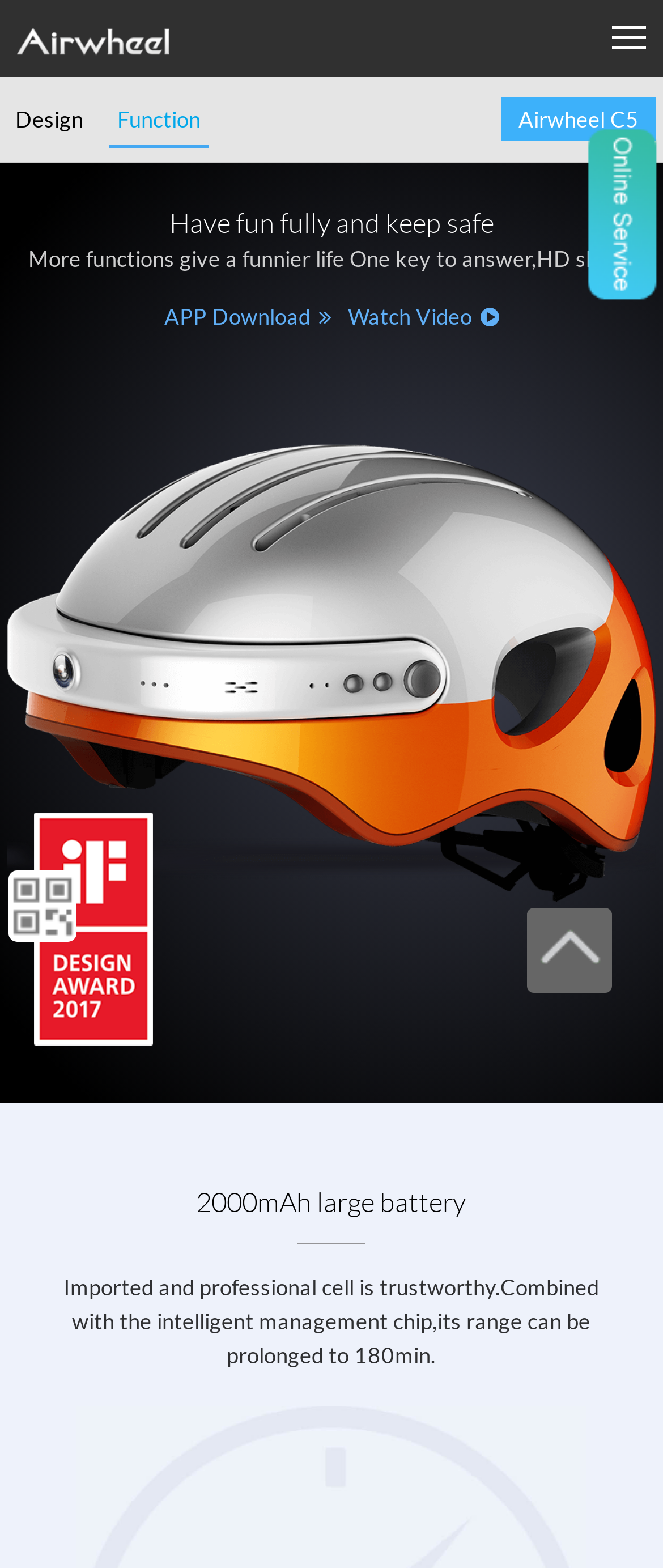Please find the bounding box for the UI element described by: "Function".

[0.164, 0.06, 0.315, 0.094]